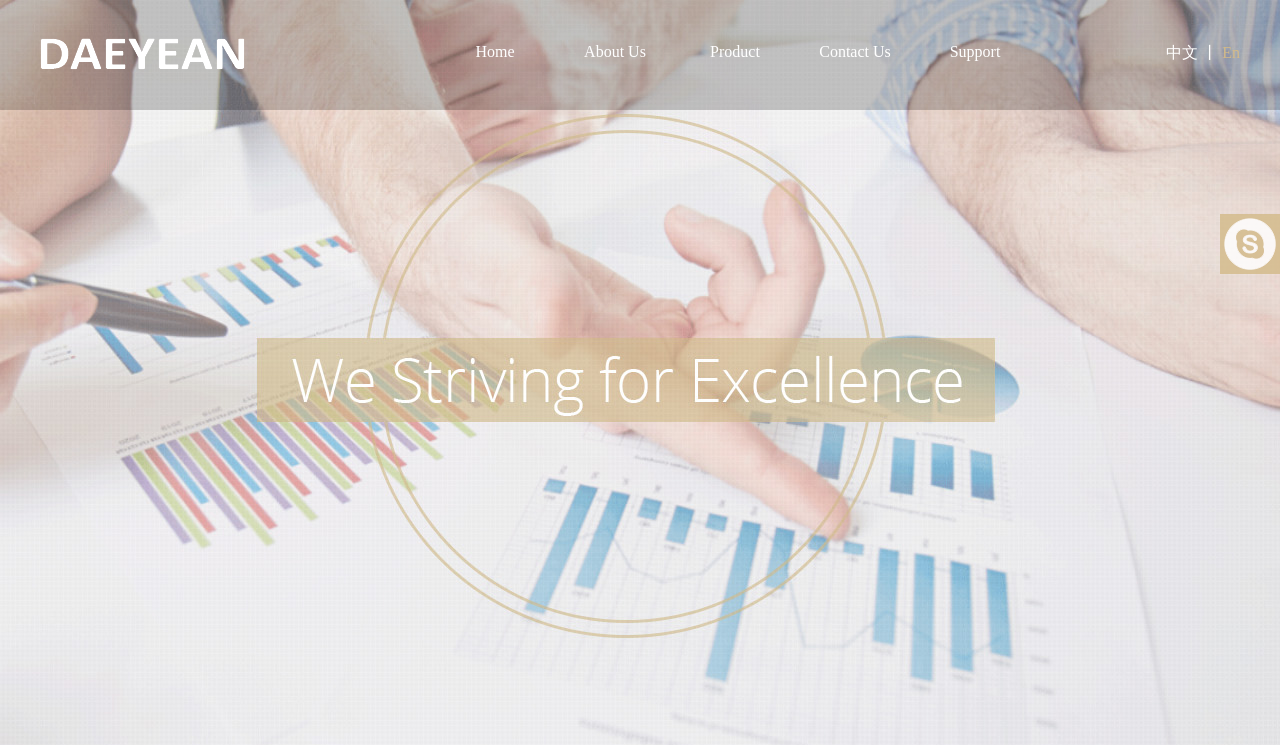For the following element description, predict the bounding box coordinates in the format (top-left x, top-left y, bottom-right x, bottom-right y). All values should be floating point numbers between 0 and 1. Description: support

[0.742, 0.058, 0.782, 0.081]